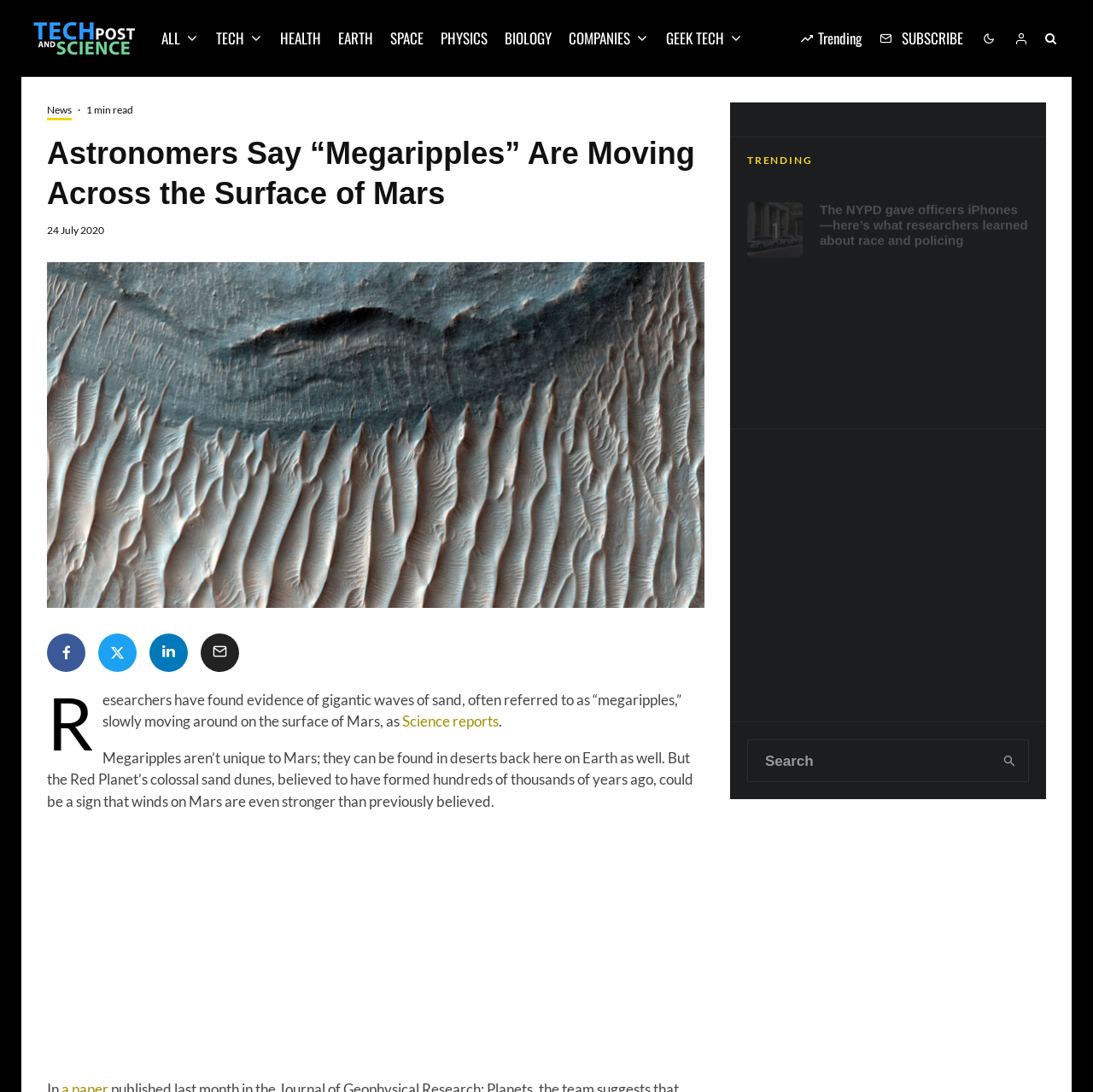What is the date of the article?
Provide a one-word or short-phrase answer based on the image.

24 July 2020